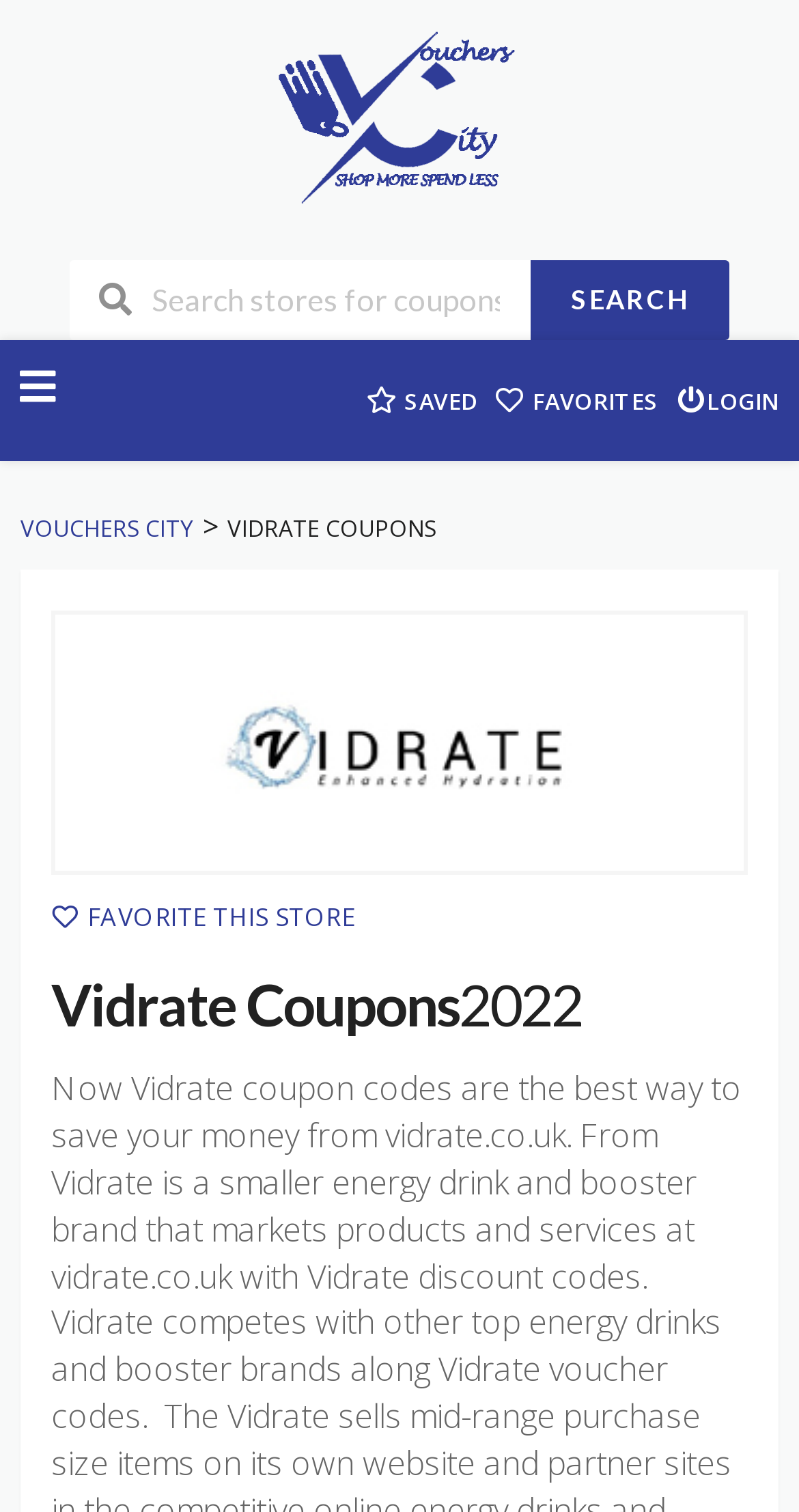Please find the bounding box coordinates for the clickable element needed to perform this instruction: "Click the logo".

None